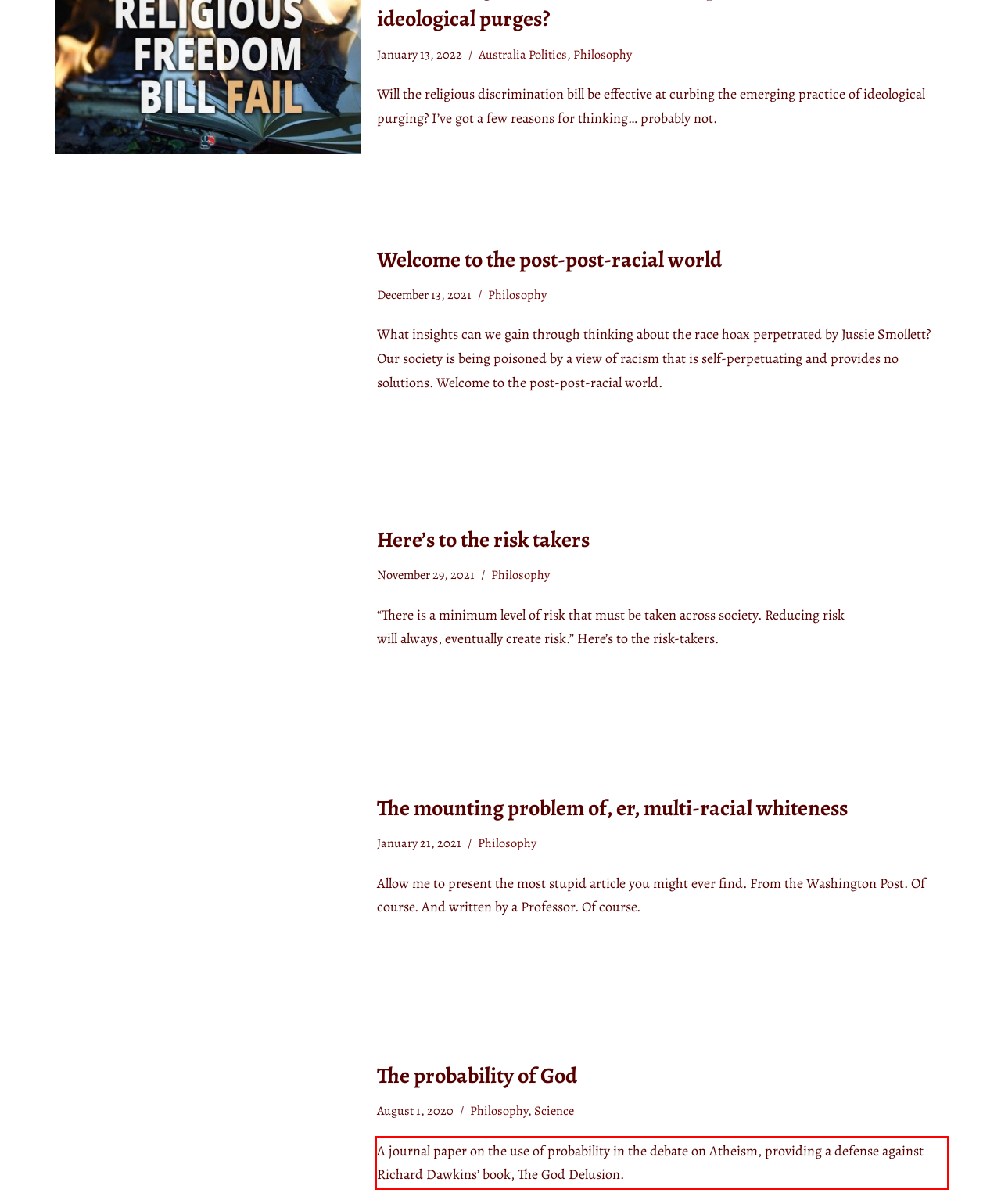Locate the red bounding box in the provided webpage screenshot and use OCR to determine the text content inside it.

A journal paper on the use of probability in the debate on Atheism, providing a defense against Richard Dawkins’ book, The God Delusion.